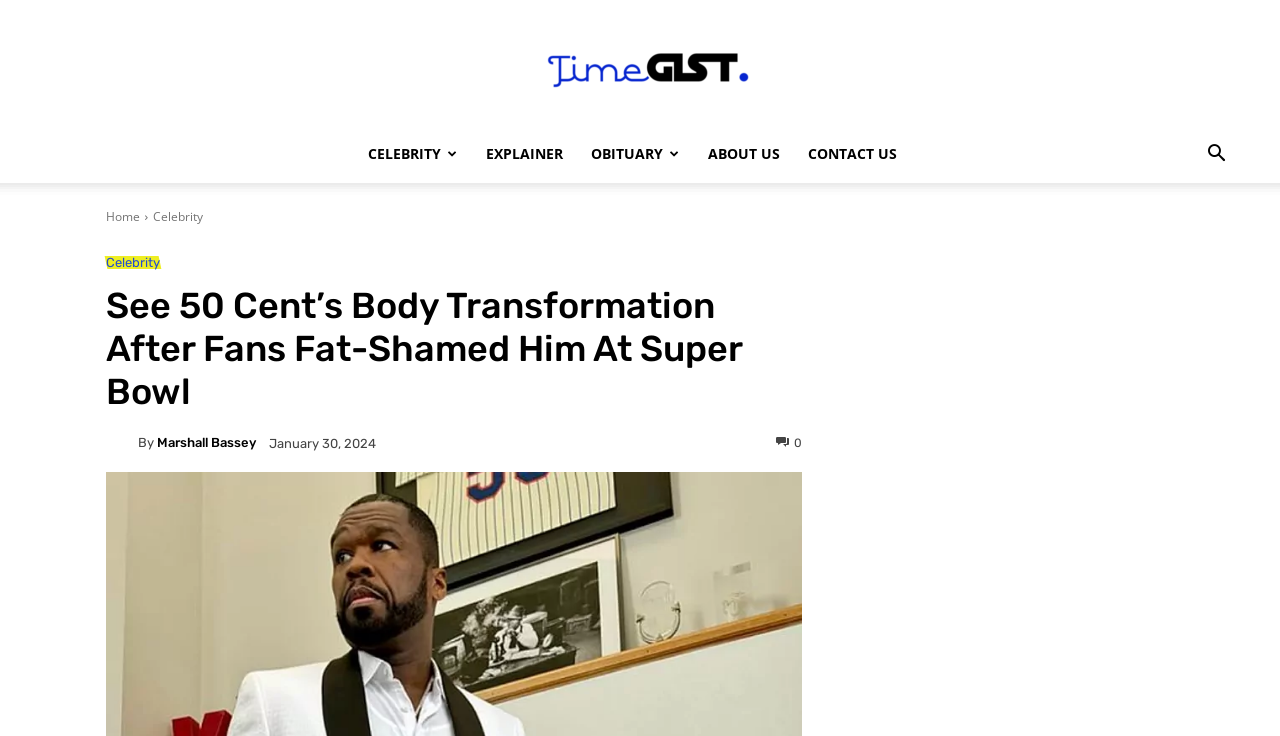Please find and generate the text of the main header of the webpage.

See 50 Cent’s Body Transformation After Fans Fat-Shamed Him At Super Bowl